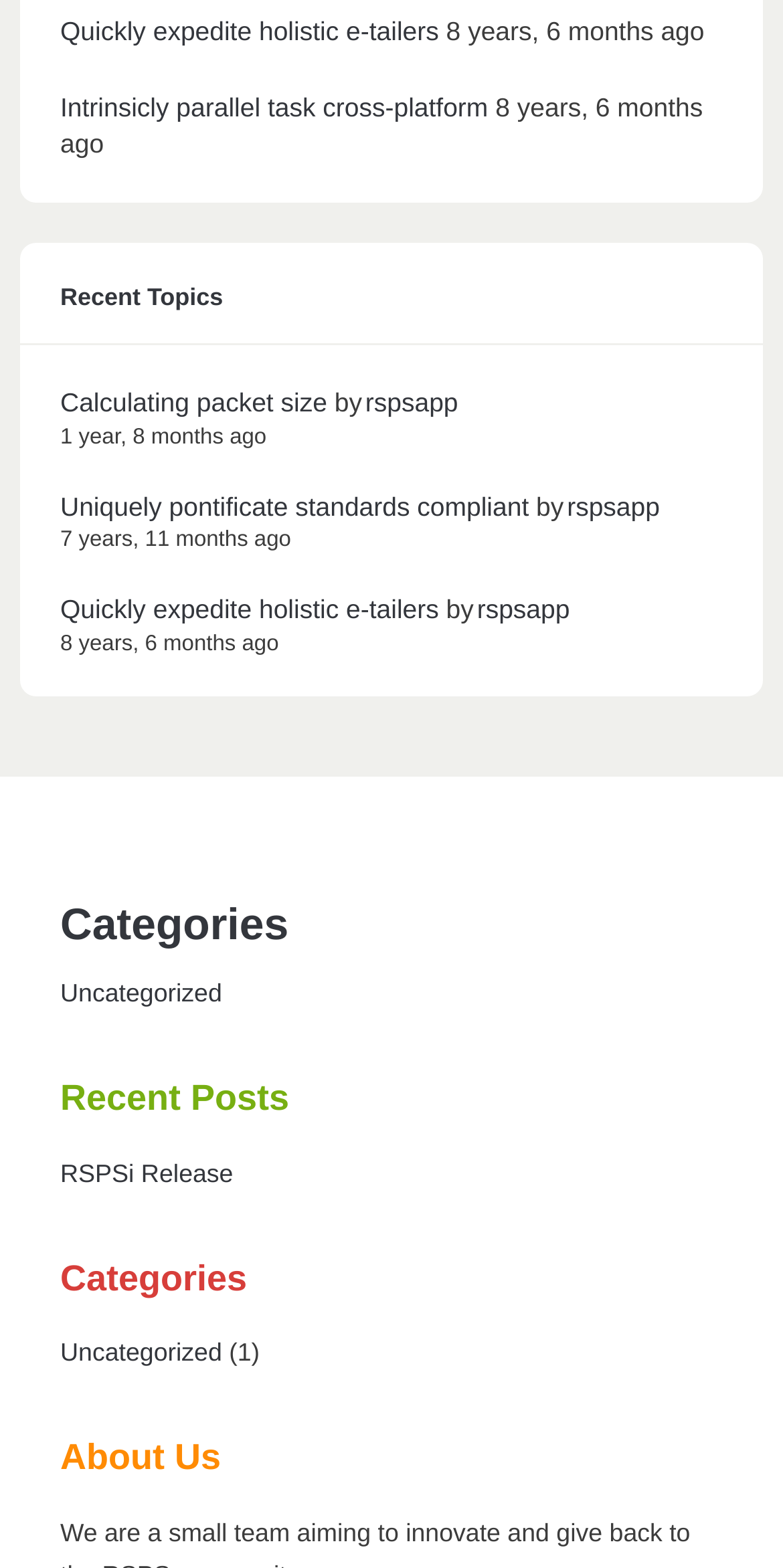Find the bounding box coordinates of the clickable region needed to perform the following instruction: "Read post 'RSPSi Release'". The coordinates should be provided as four float numbers between 0 and 1, i.e., [left, top, right, bottom].

[0.077, 0.74, 0.298, 0.757]